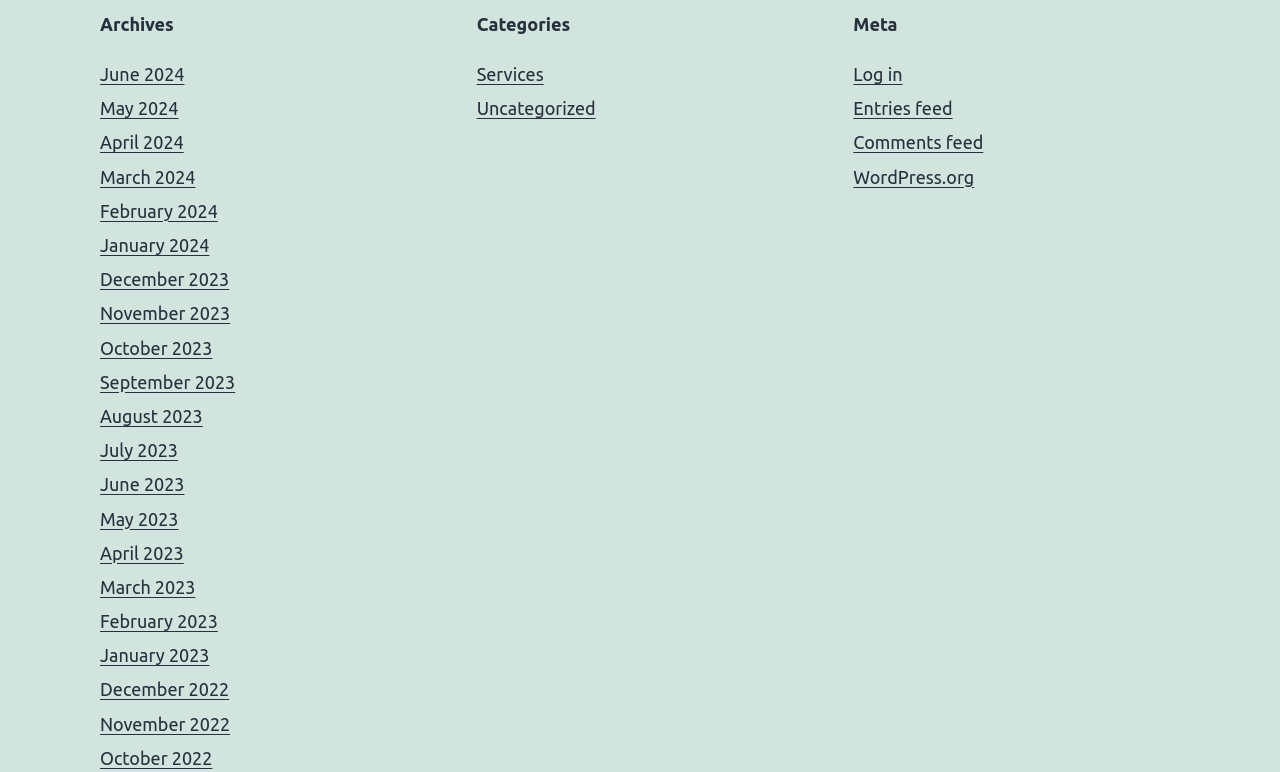Locate the bounding box coordinates of the clickable part needed for the task: "View archives for June 2024".

[0.078, 0.083, 0.144, 0.109]